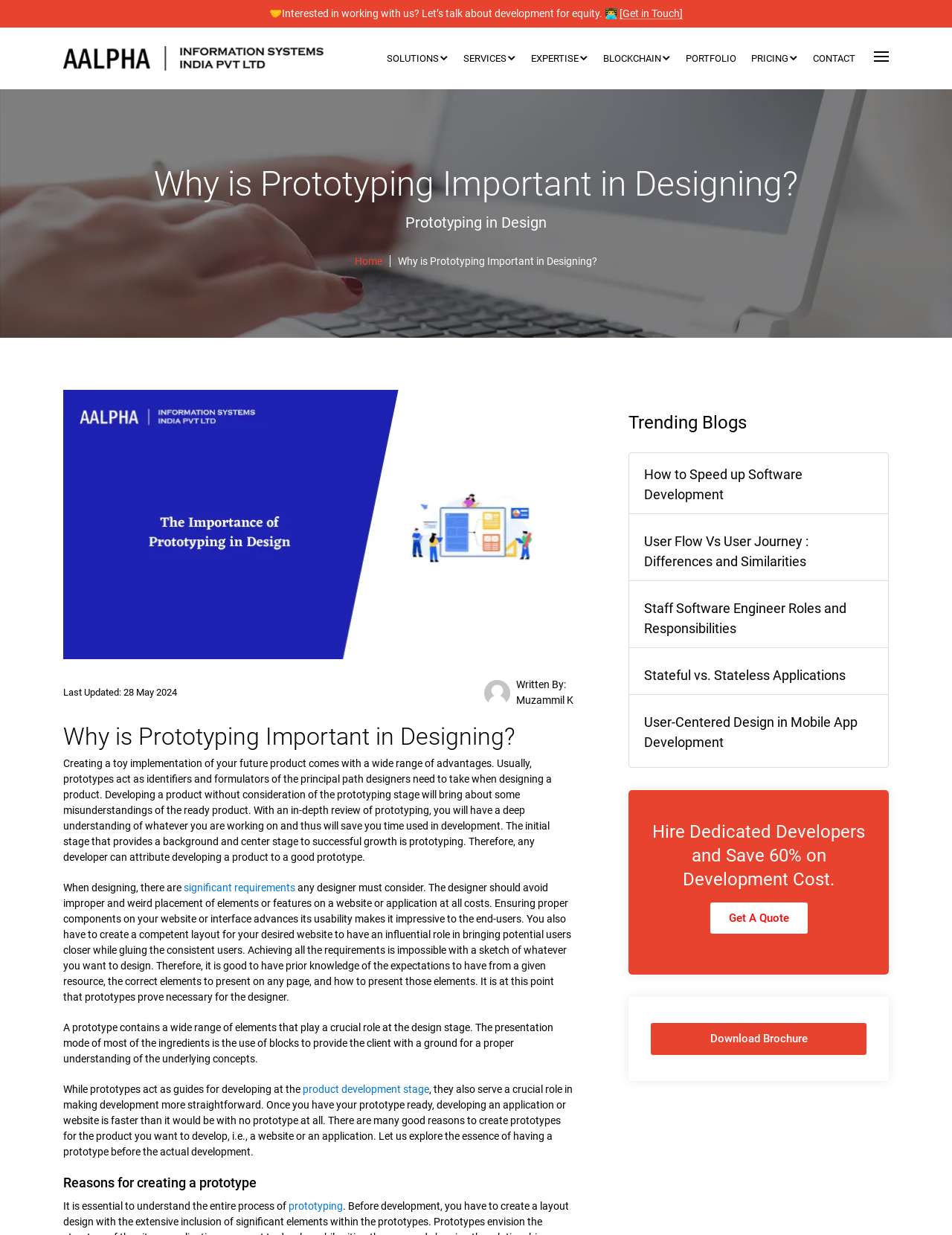Find the bounding box coordinates of the UI element according to this description: "Blockchain".

[0.634, 0.025, 0.705, 0.072]